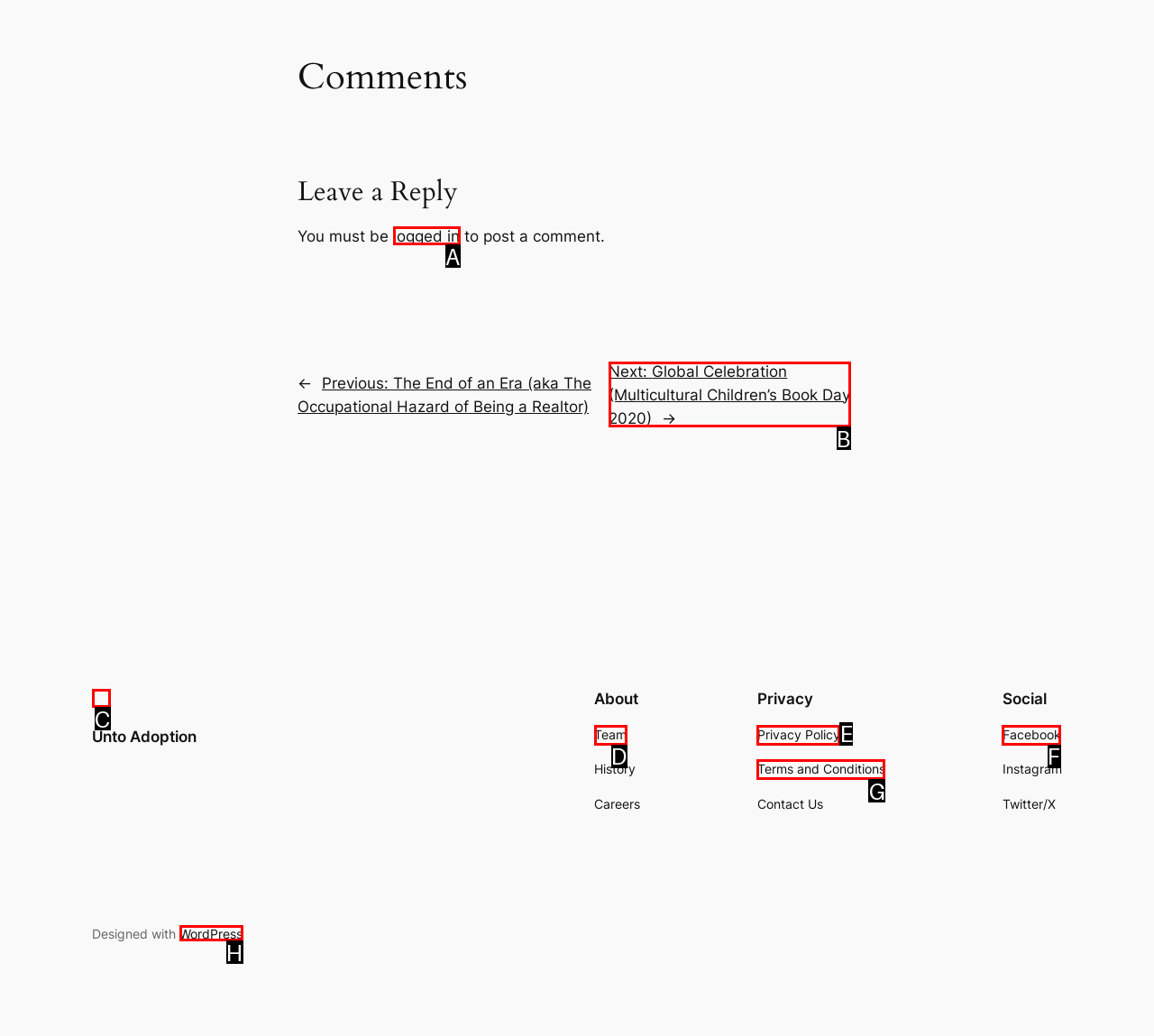Decide which HTML element to click to complete the task: Click on 'Facebook' to view the Facebook page Provide the letter of the appropriate option.

F